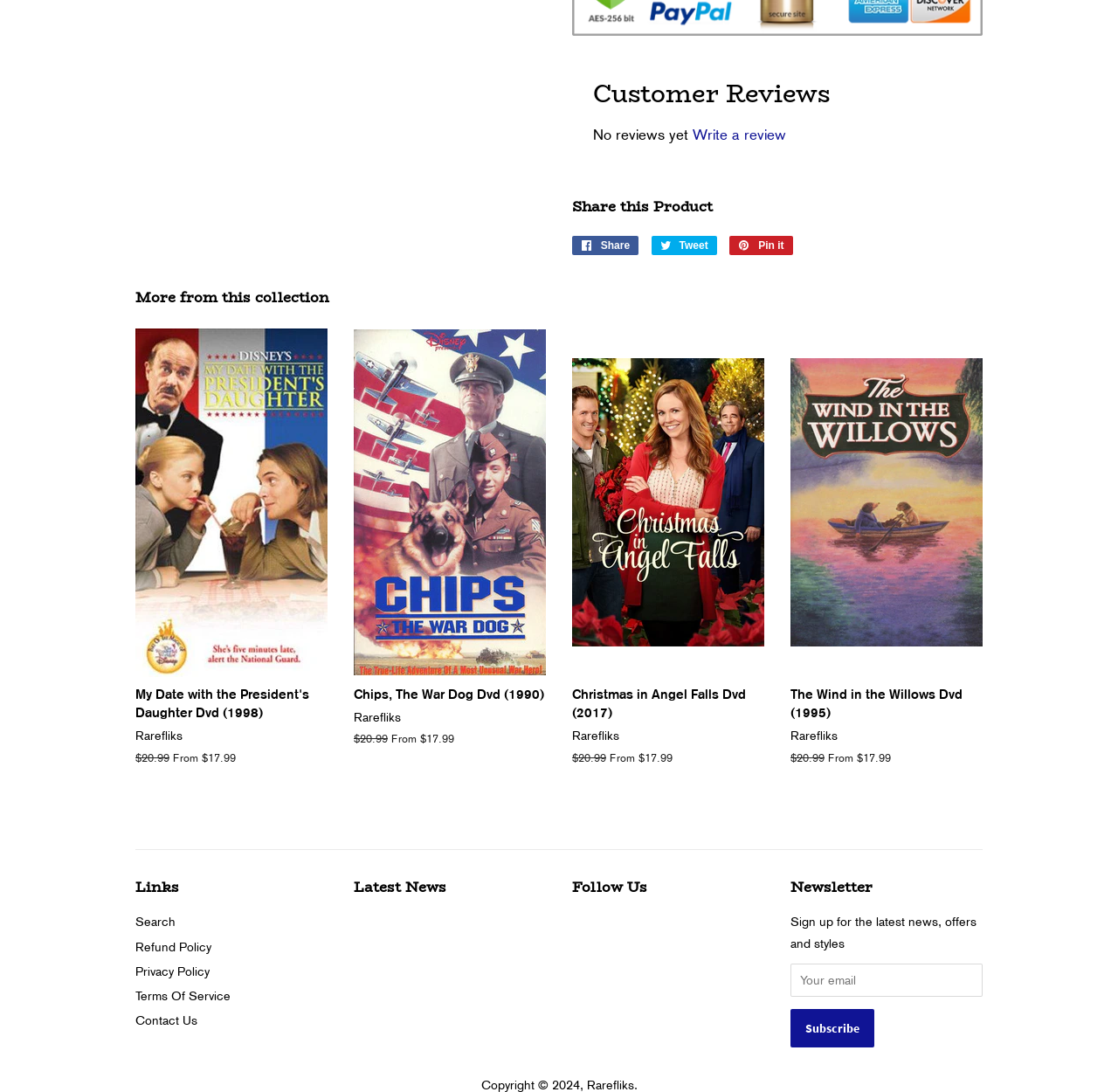Identify the bounding box coordinates for the element you need to click to achieve the following task: "Click the phone number link". Provide the bounding box coordinates as four float numbers between 0 and 1, in the form [left, top, right, bottom].

None